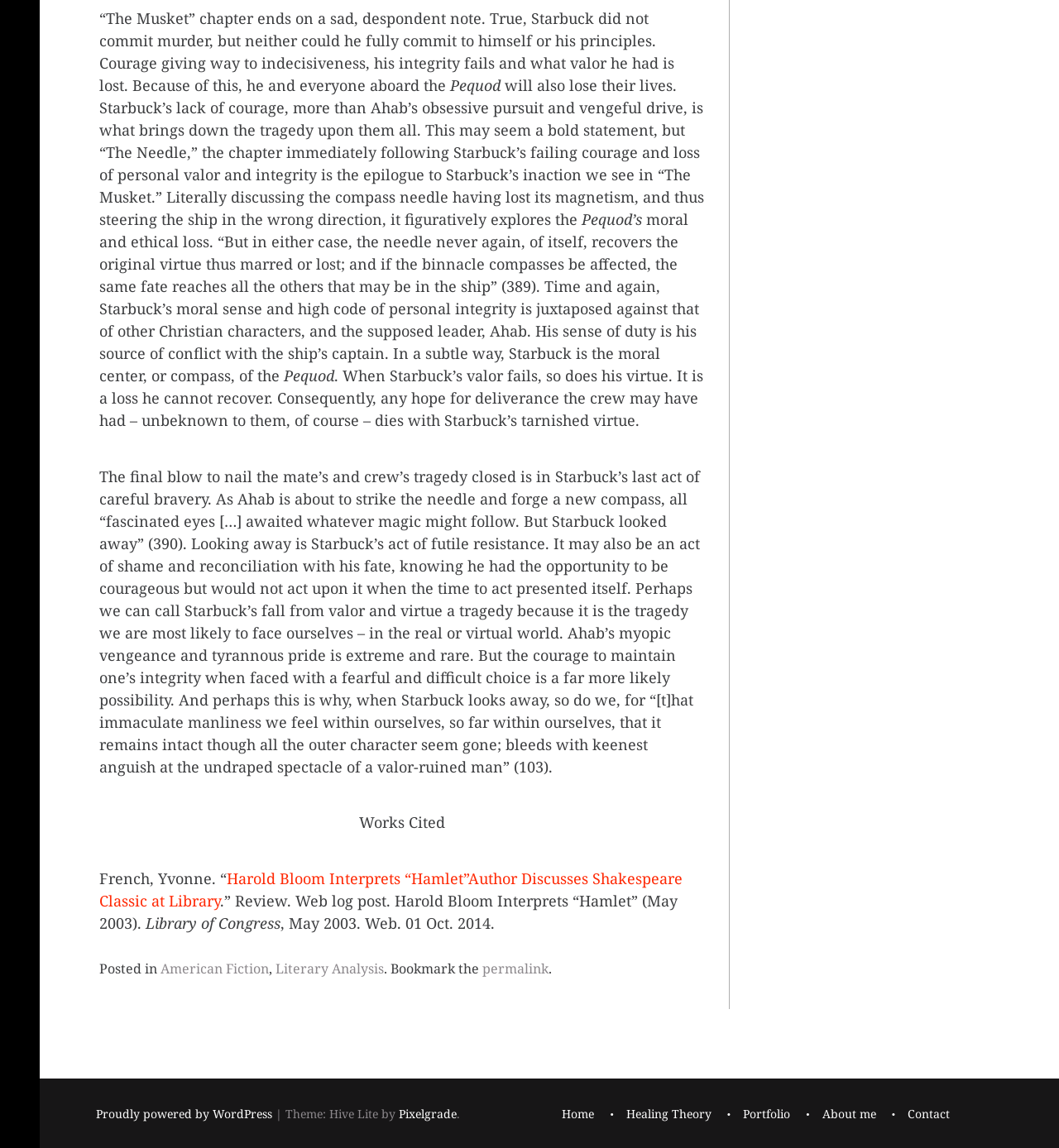Determine the bounding box coordinates for the element that should be clicked to follow this instruction: "Click on the 'PREVIOUS Rhoback Hoodie Review: Behind the Seams of Innovation' link". The coordinates should be given as four float numbers between 0 and 1, in the format [left, top, right, bottom].

None